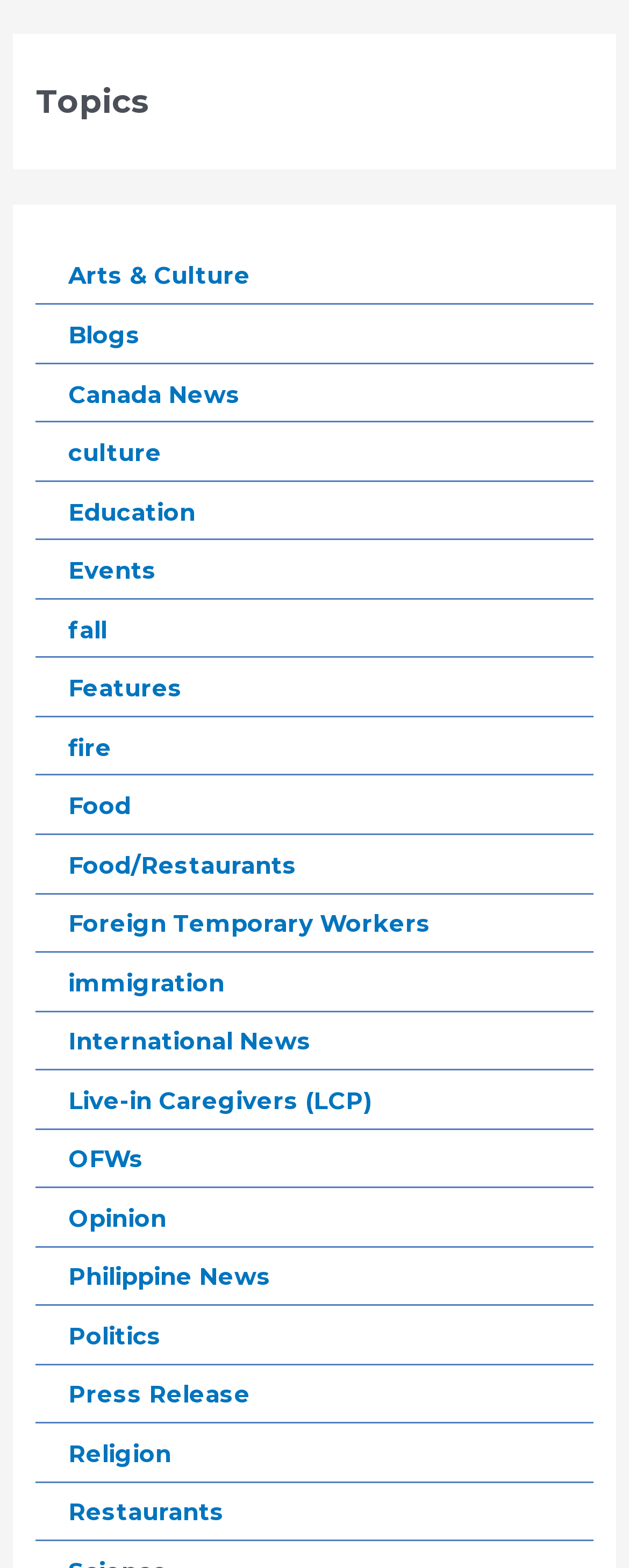Please find the bounding box coordinates of the element that needs to be clicked to perform the following instruction: "Check Opinion". The bounding box coordinates should be four float numbers between 0 and 1, represented as [left, top, right, bottom].

[0.109, 0.768, 0.265, 0.786]